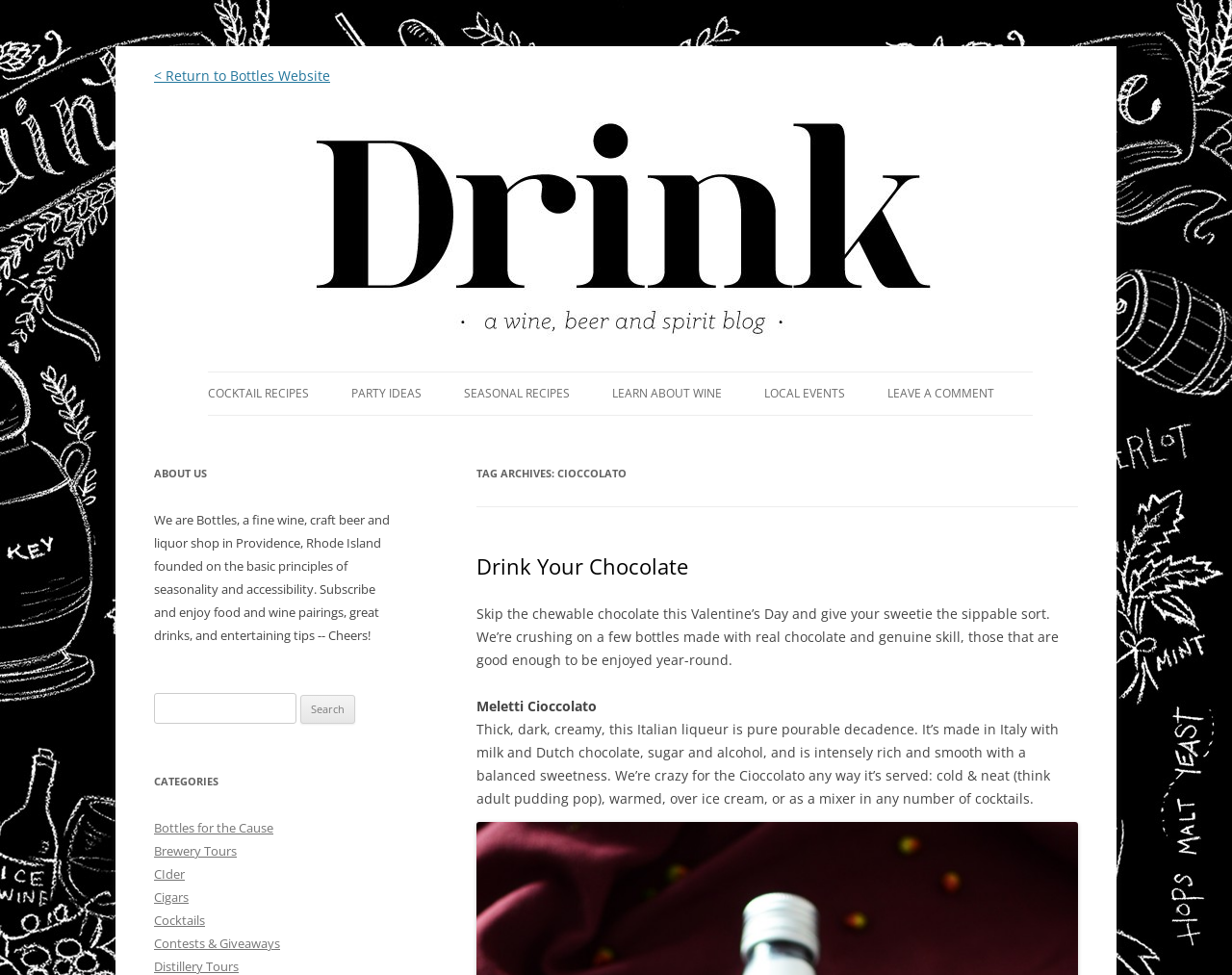Can you determine the main header of this webpage?

Drink | A Wine, Beer & Spirit Blog by Bottles